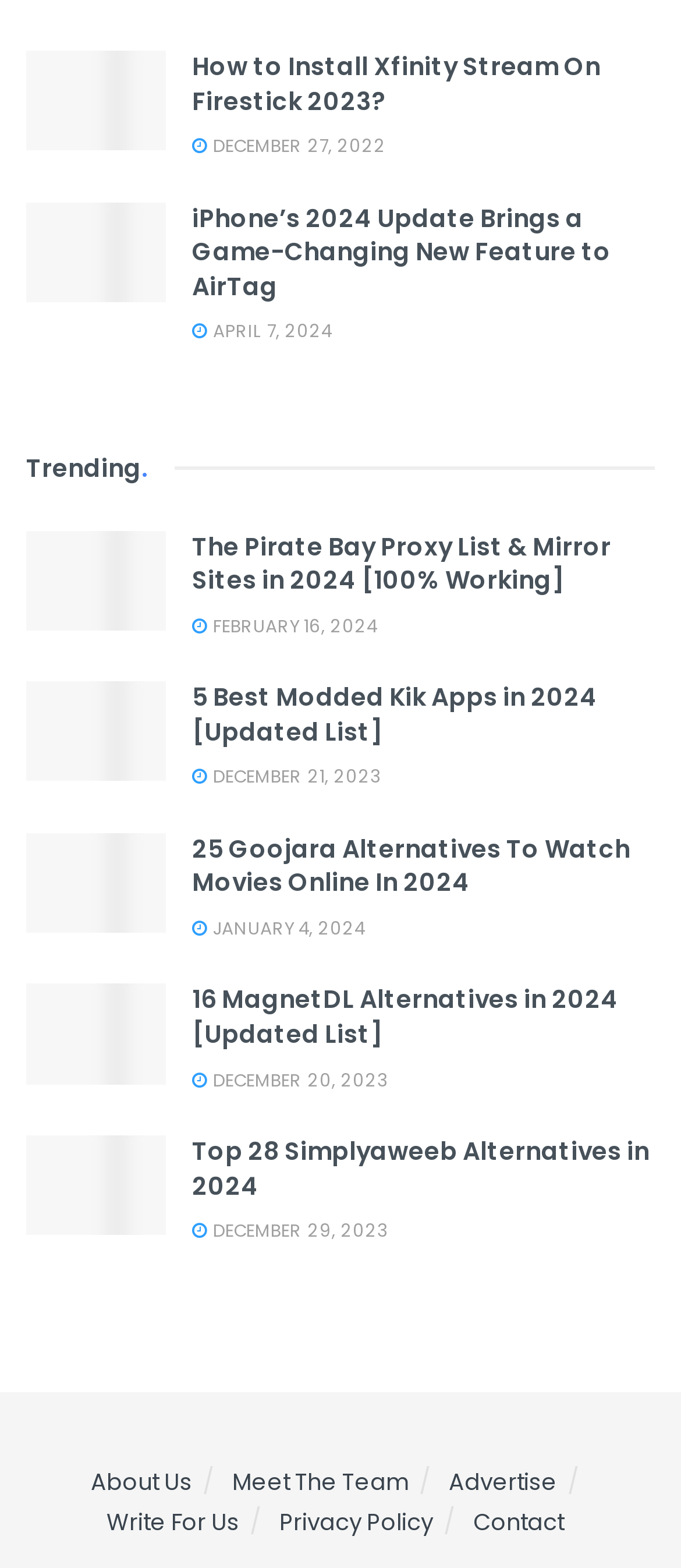Please reply to the following question using a single word or phrase: 
What is the topic of the first article?

Xfinity Stream on Firestick